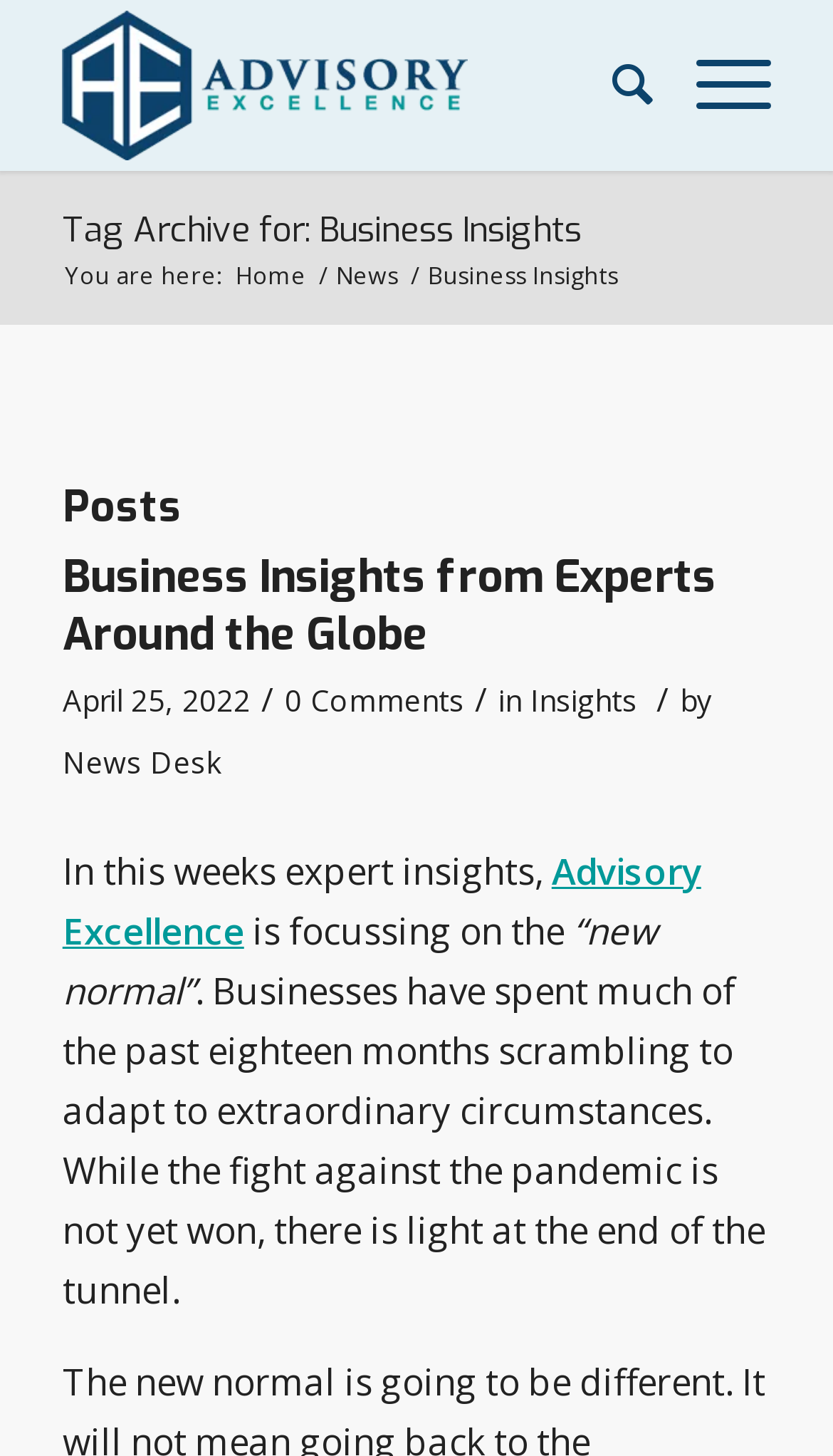Identify the bounding box coordinates for the UI element described as: "Home". The coordinates should be provided as four floats between 0 and 1: [left, top, right, bottom].

[0.275, 0.177, 0.375, 0.199]